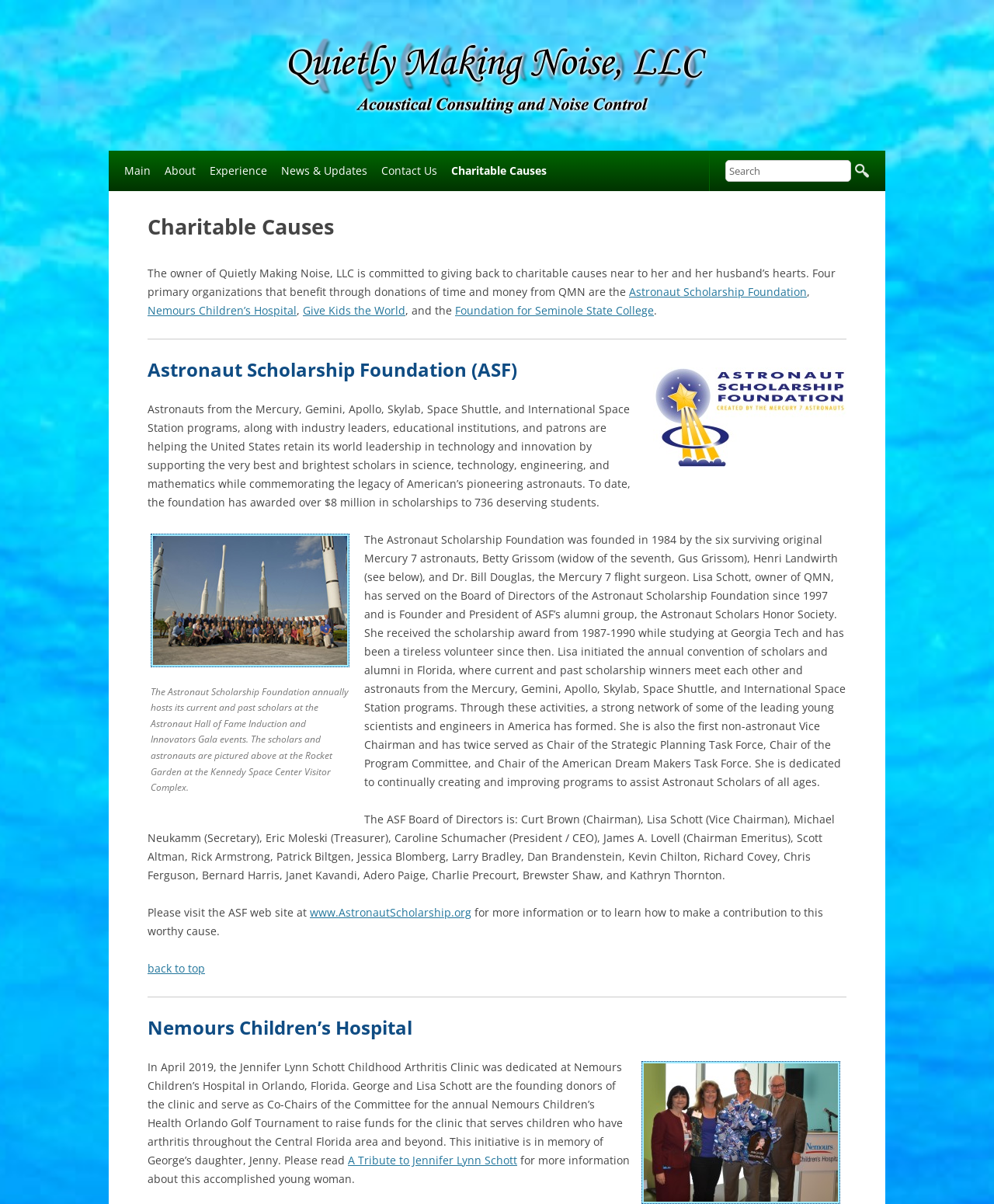Using the description: "Main", determine the UI element's bounding box coordinates. Ensure the coordinates are in the format of four float numbers between 0 and 1, i.e., [left, top, right, bottom].

[0.125, 0.125, 0.152, 0.159]